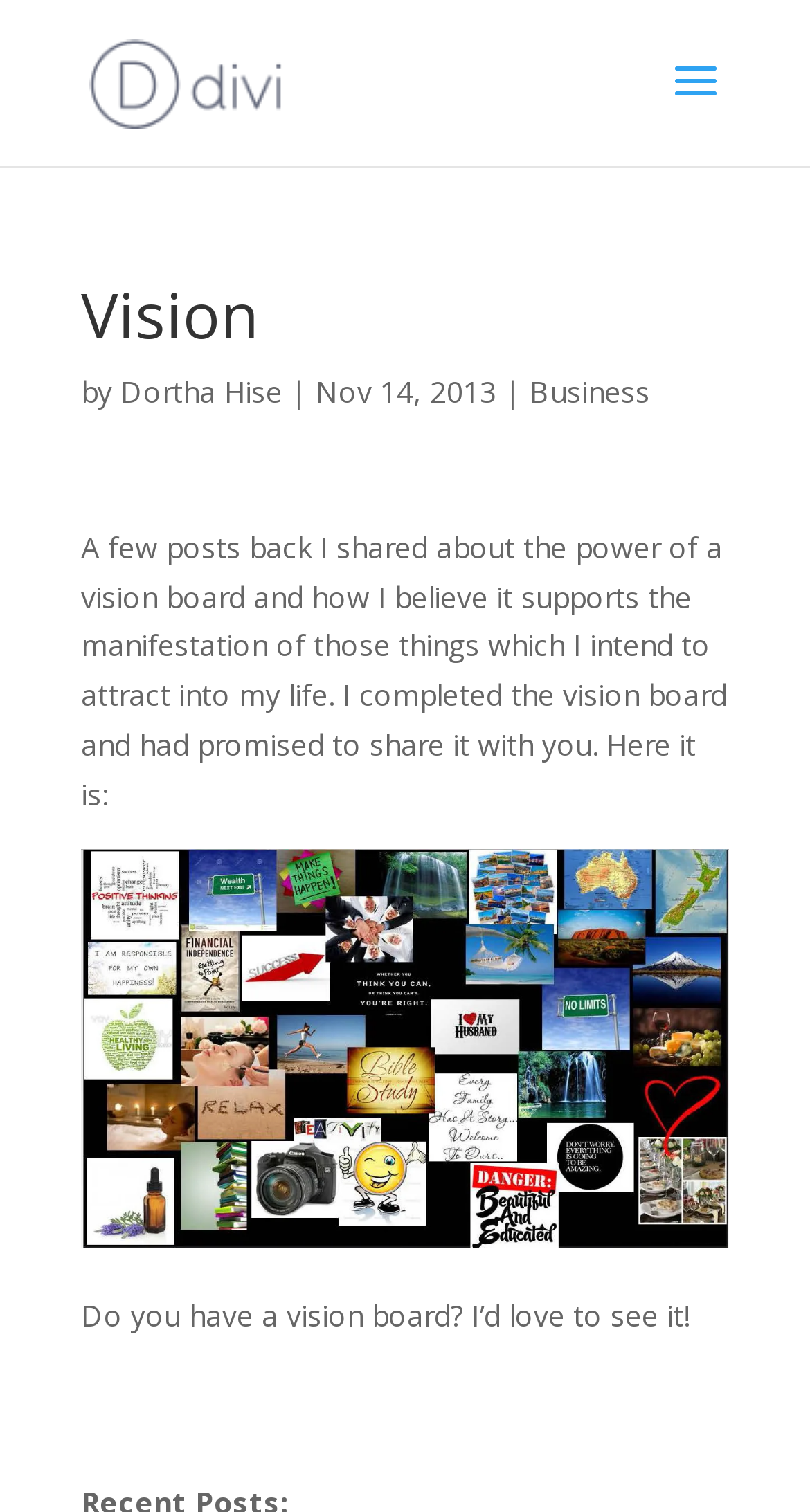What is the name of the author?
Please respond to the question thoroughly and include all relevant details.

I found the author's name by looking at the article section, where it says 'by Dortha Hise'.